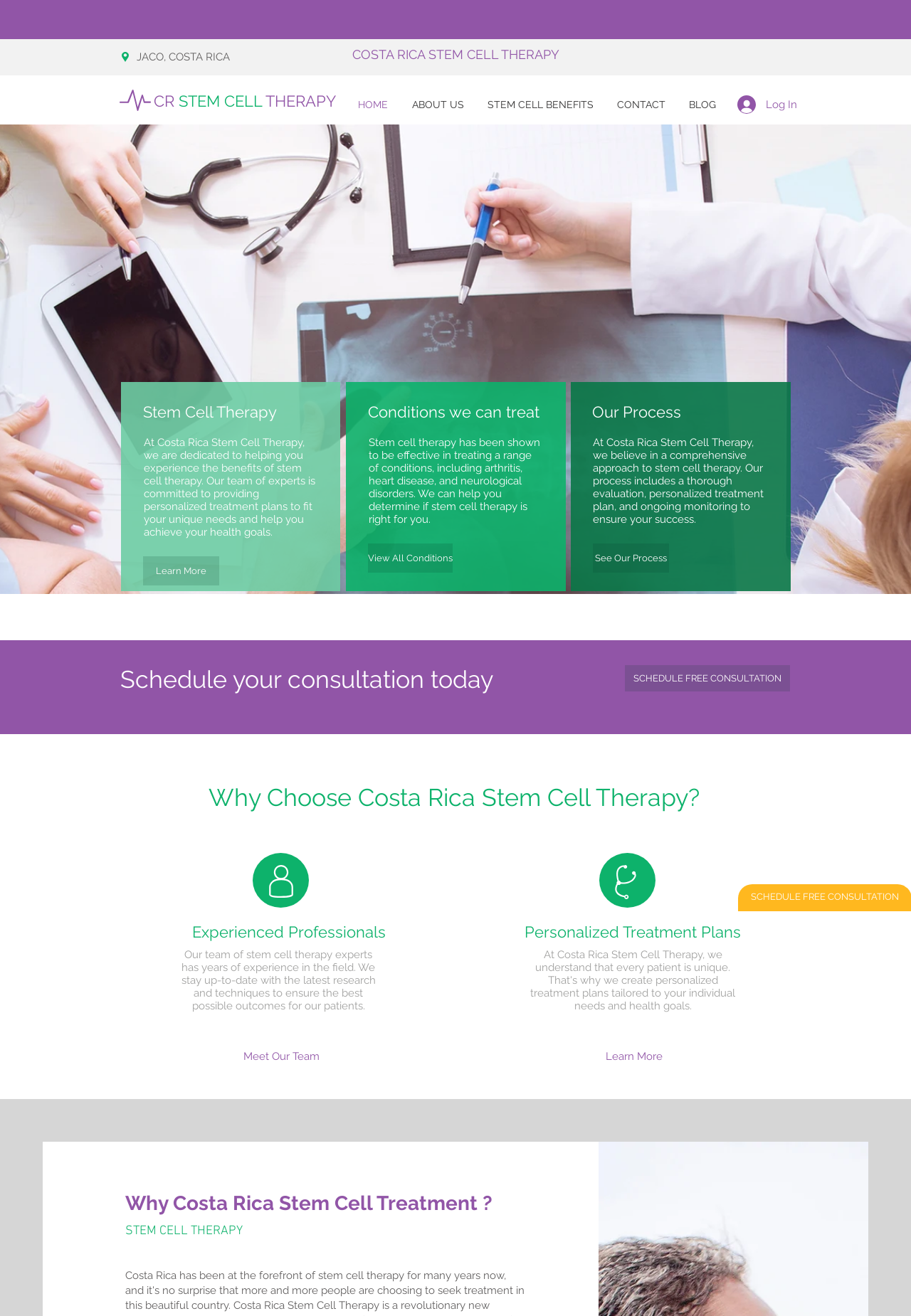Select the bounding box coordinates of the element I need to click to carry out the following instruction: "View all conditions that can be treated".

[0.404, 0.413, 0.497, 0.435]